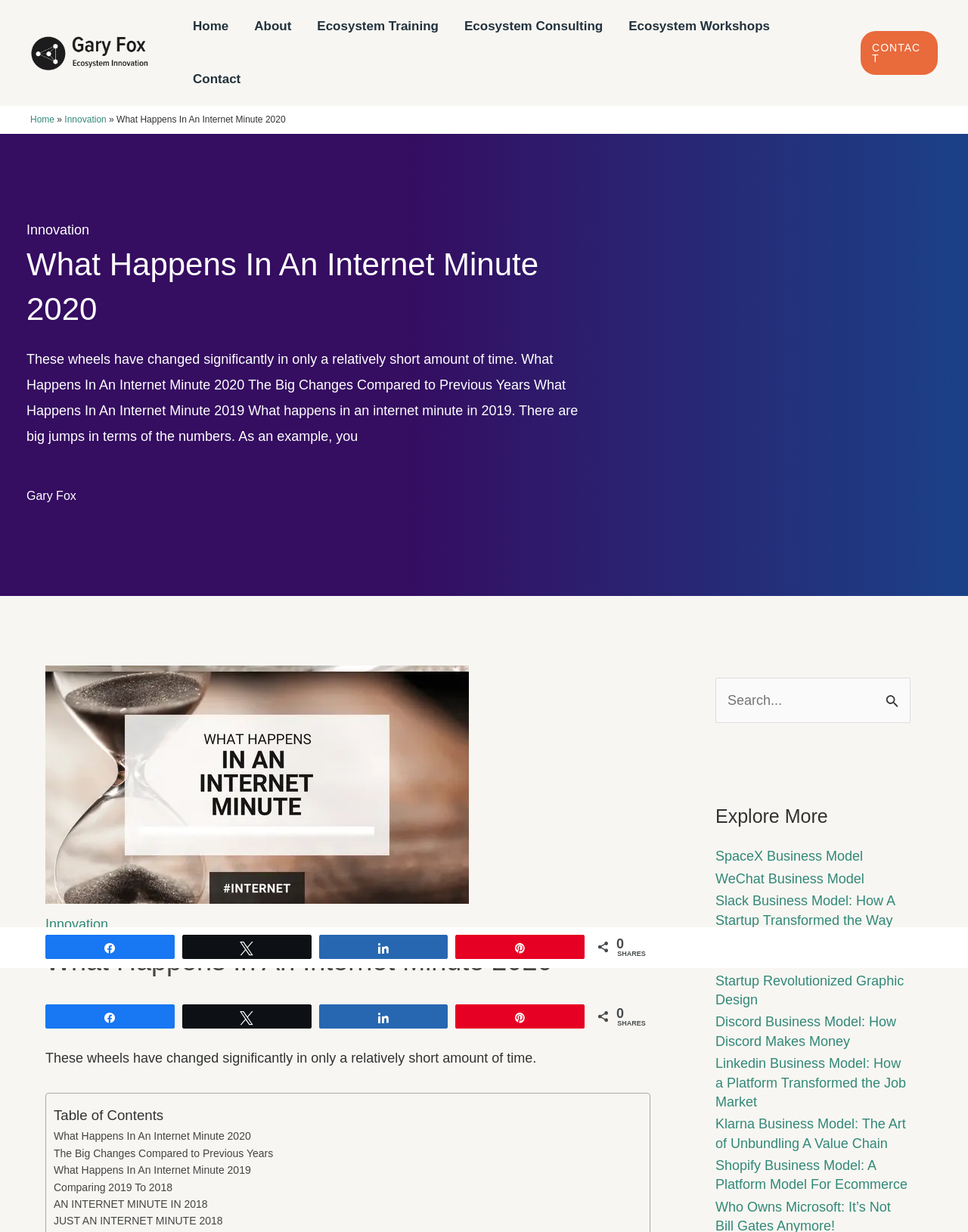What is the purpose of the search box?
Based on the screenshot, provide a one-word or short-phrase response.

To search for content